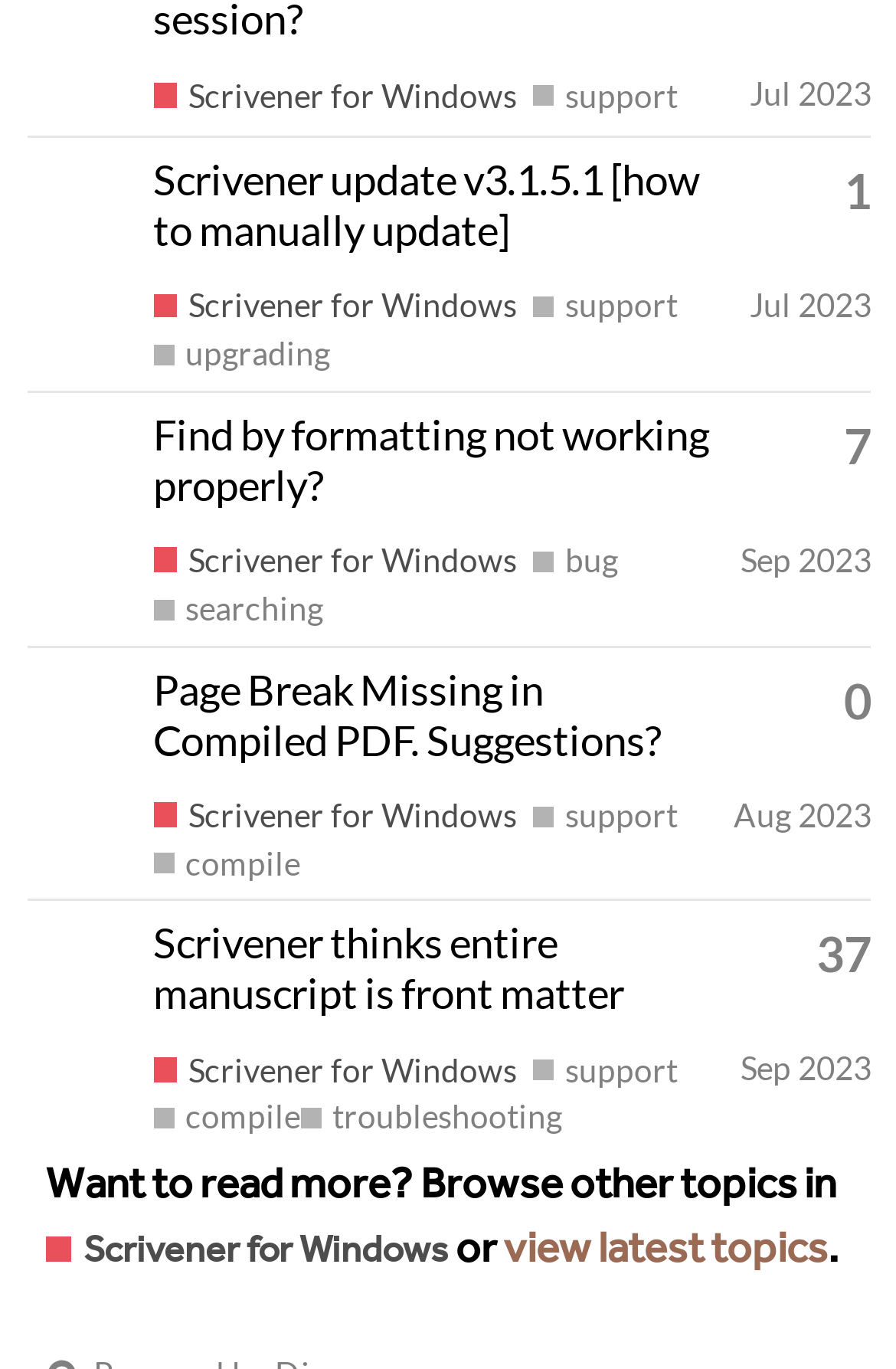Using floating point numbers between 0 and 1, provide the bounding box coordinates in the format (top-left x, top-left y, bottom-right x, bottom-right y). Locate the UI element described here: aria-label="Julian_M1's profile, latest poster"

[0.03, 0.505, 0.153, 0.537]